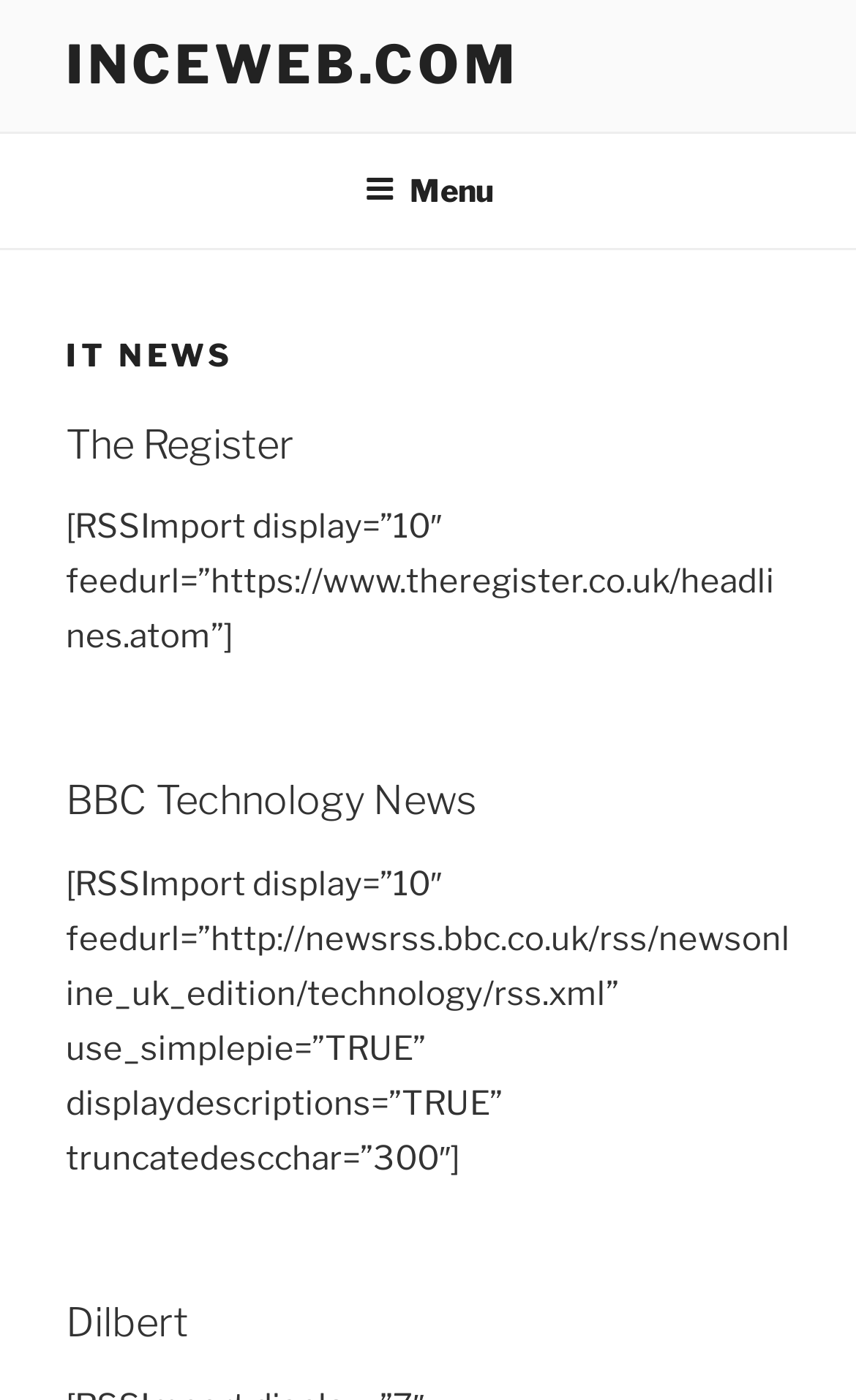Illustrate the webpage with a detailed description.

The webpage is a news aggregator site, featuring IT news and comics. At the top-left corner, there is a link to "INCEWEB.COM". Below it, a top menu navigation bar spans the entire width of the page. Within the menu, a button labeled "Menu" is located at the center, which can be expanded to reveal more options.

Below the menu, there are three main sections. The first section is headed by "IT NEWS" and features a subheading "The Register". This section appears to be a news feed, with a description of the RSS import settings. The second section is headed by "BBC Technology News" and also features a description of the RSS import settings. The third section is headed by "Dilbert" and likely features a comic strip.

There are no images on the page, and the content is primarily composed of text and links. The layout is organized, with clear headings and concise text, making it easy to navigate and read.